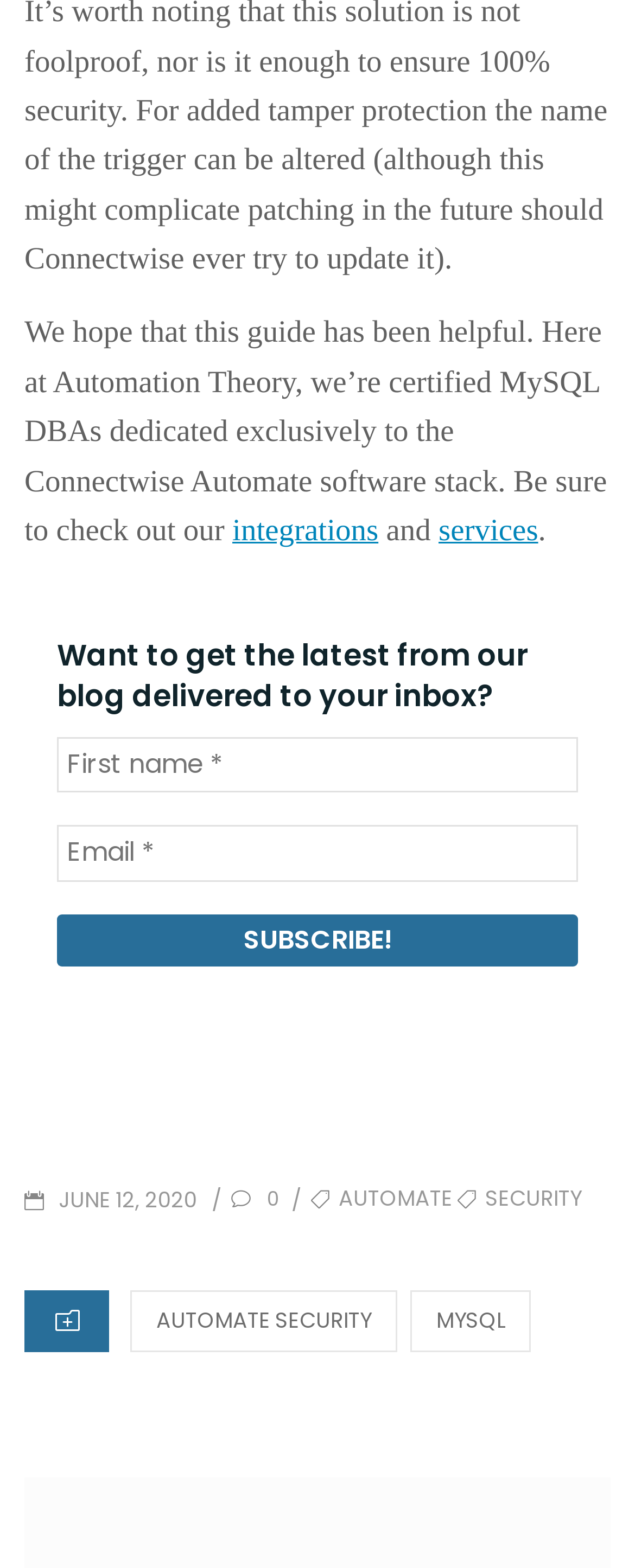What is the date of the posted article?
Provide a well-explained and detailed answer to the question.

The date of the posted article can be found in the footer section, where it is written 'POSTED ON JUNE 12, 2020'.